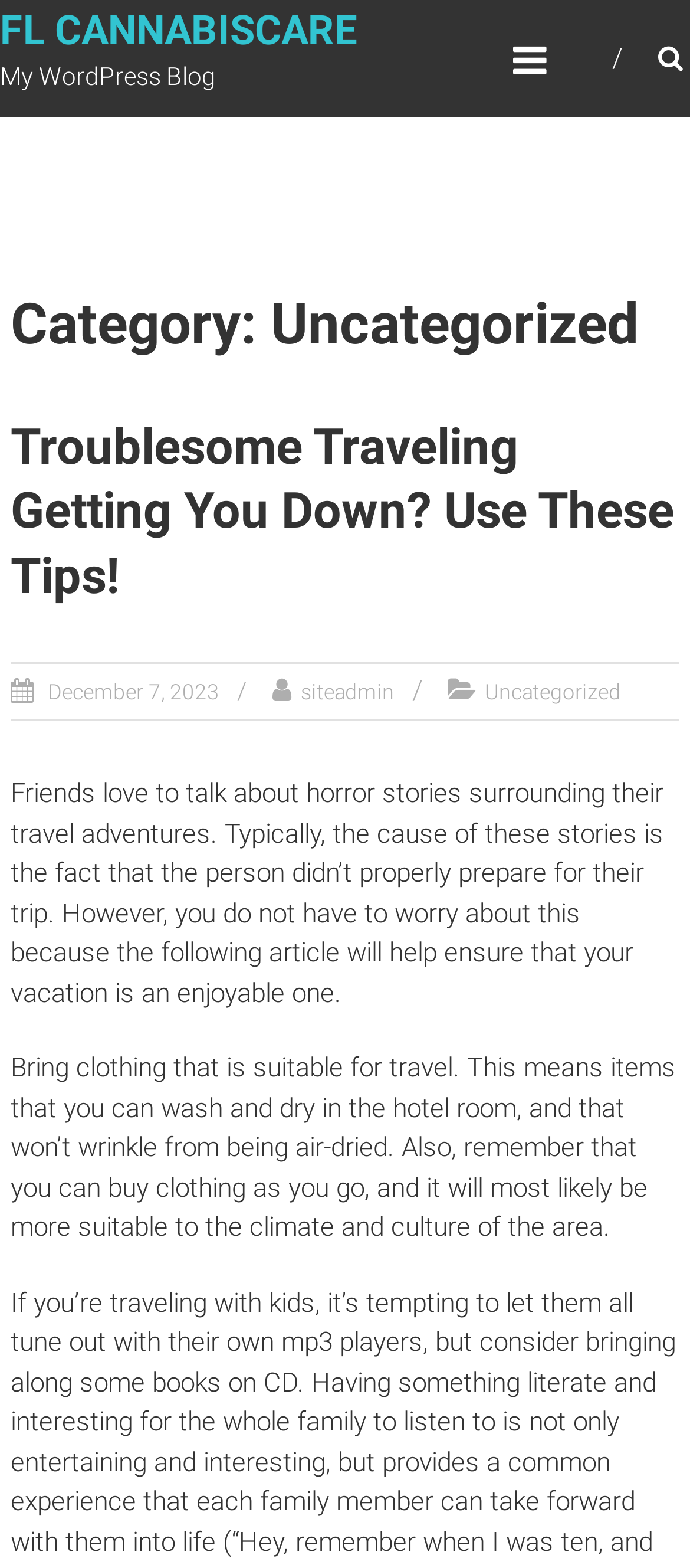Give a detailed overview of the webpage's appearance and contents.

The webpage is about FL Cannabiscare, a WordPress blog. At the top, there is a large heading "FL CANNABISCARE" with a link to the same title, accompanied by a small image of FL Cannabiscare. Below this, there is a static text "My WordPress Blog".

The main content of the webpage is a blog post titled "Troublesome Traveling Getting You Down? Use These Tips!" which is categorized under "Uncategorized". The post has a link to the title and is dated December 7, 2023. The author of the post is "siteadmin".

The blog post itself is divided into two paragraphs. The first paragraph talks about how people love to share horror stories about their travel experiences, but these can be avoided with proper preparation. The second paragraph provides a travel tip, suggesting that travelers should bring clothing that can be easily washed and dried in a hotel room, and that it's possible to buy clothing as needed during the trip.

There are also links to the category "Uncategorized" and the author's profile "siteadmin" at the bottom of the post.